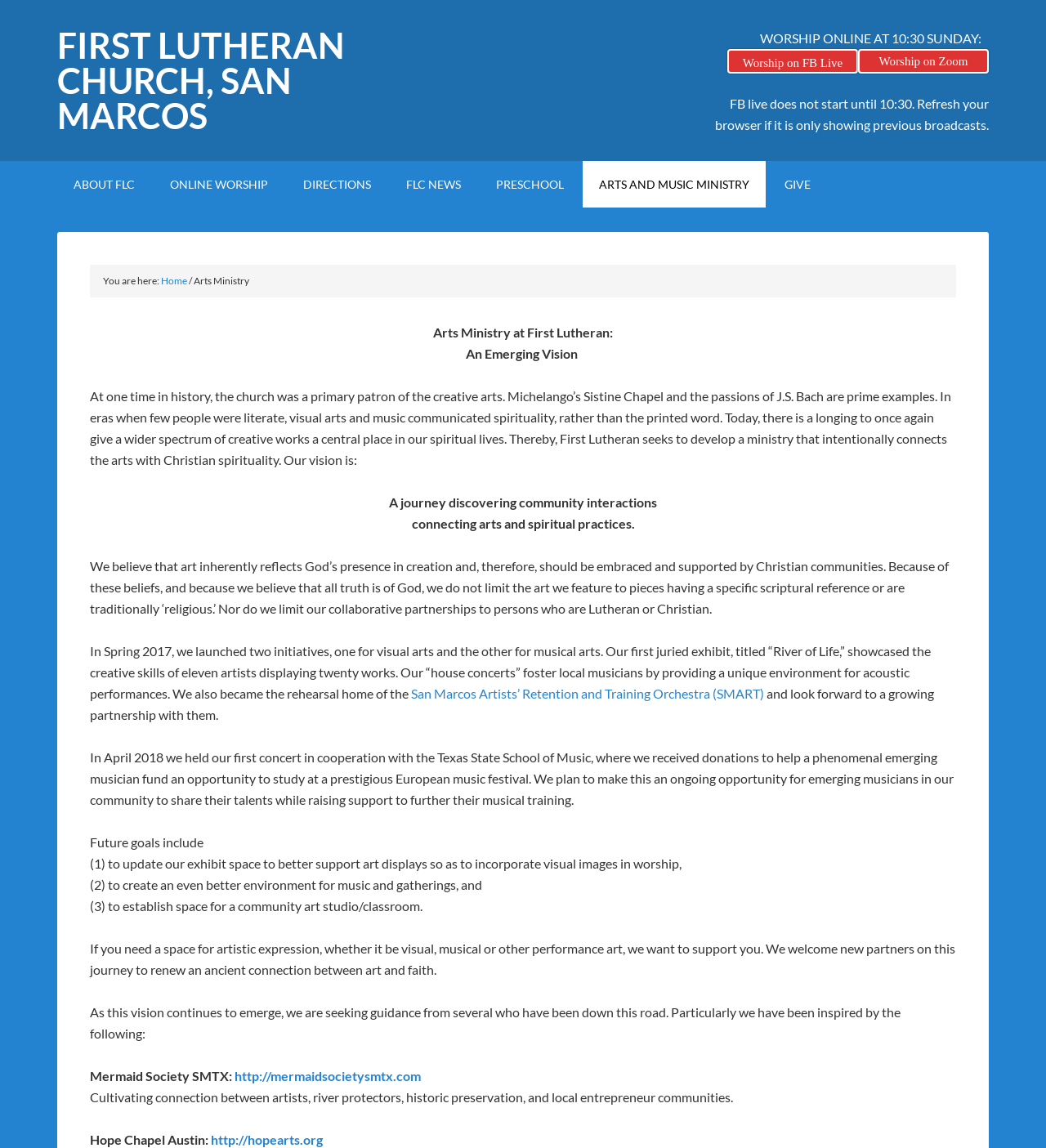Given the element description Worship on Zoom, predict the bounding box coordinates for the UI element in the webpage screenshot. The format should be (top-left x, top-left y, bottom-right x, bottom-right y), and the values should be between 0 and 1.

[0.82, 0.043, 0.945, 0.064]